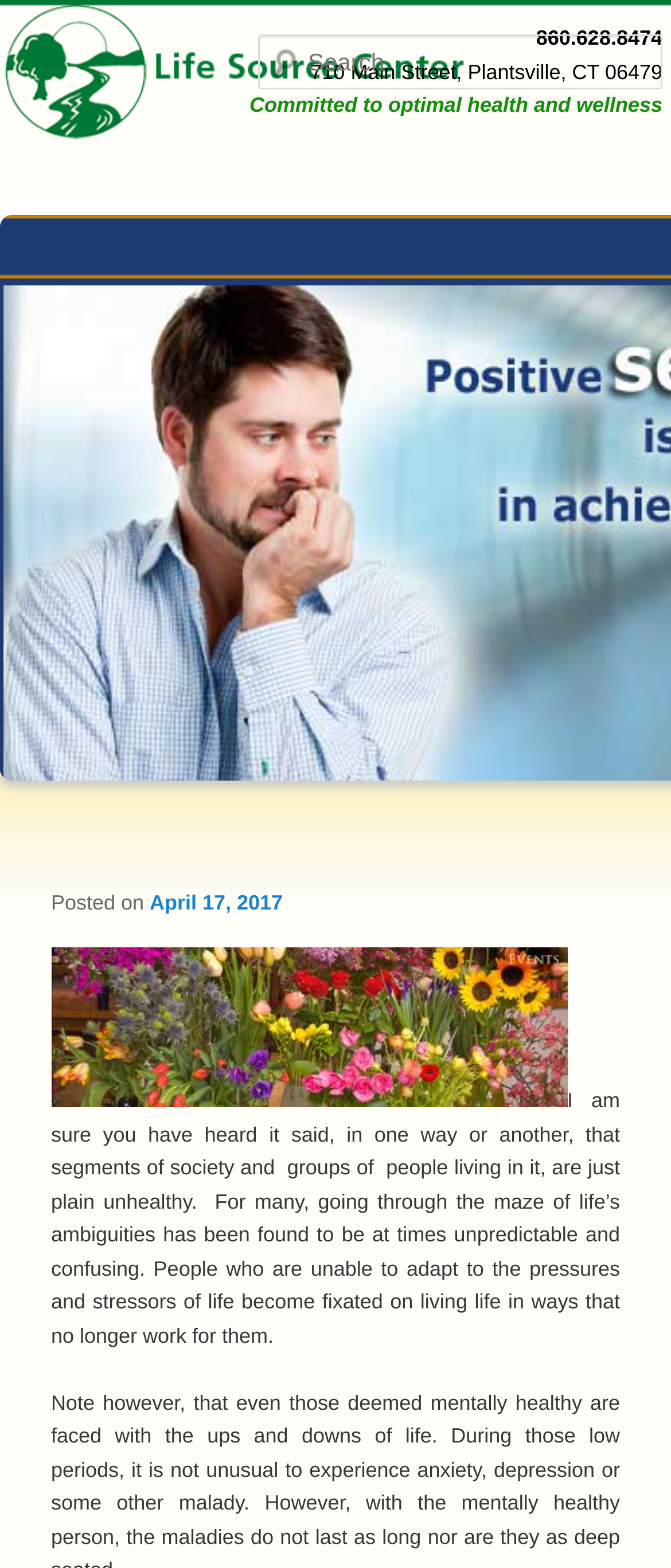Answer the question below in one word or phrase:
What is the date of the post?

April 17, 2017